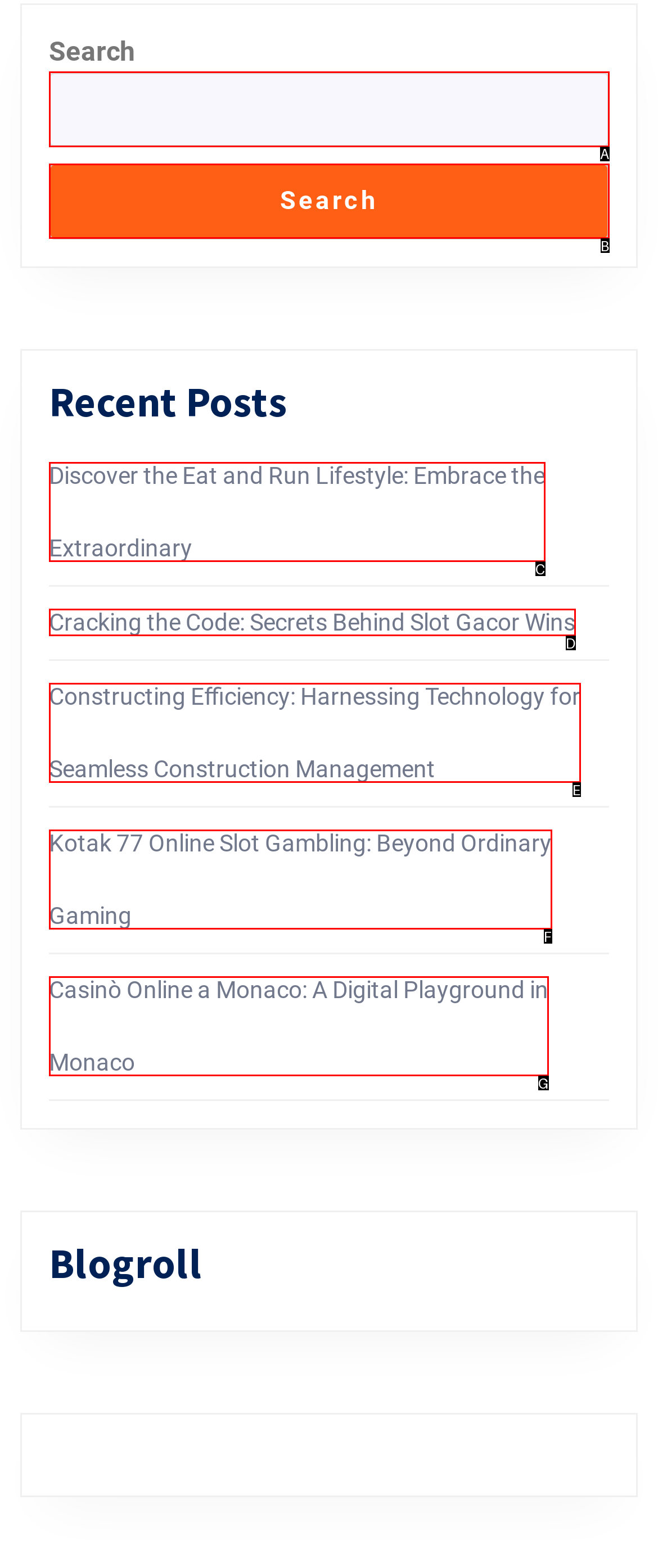From the options presented, which lettered element matches this description: Search
Reply solely with the letter of the matching option.

B